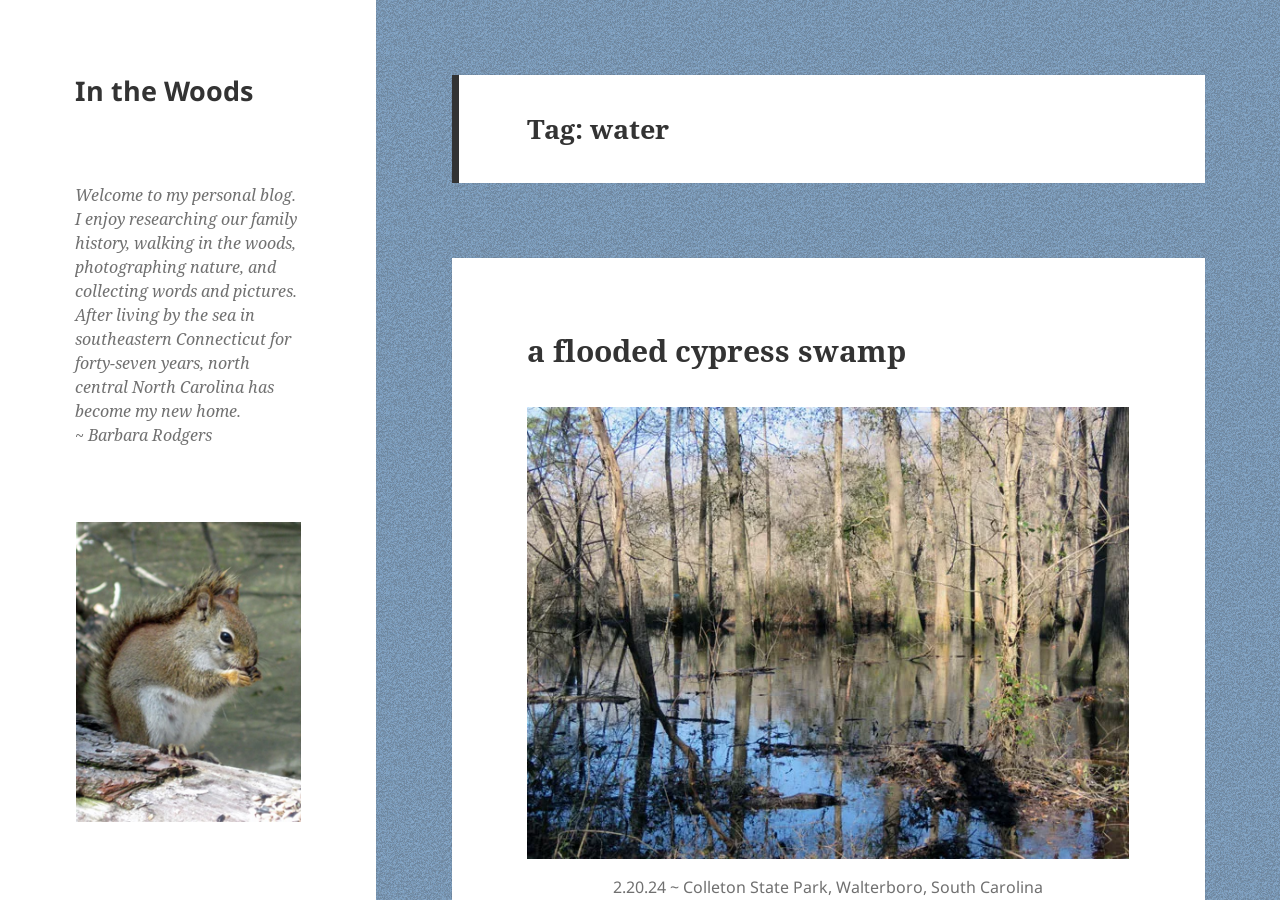What is the author's interest?
Please ensure your answer to the question is detailed and covers all necessary aspects.

The author's interest is mentioned in the StaticText element with the text 'Welcome to my personal blog. I enjoy researching our family history, walking in the woods, photographing nature, and collecting words and pictures.', indicating that the author enjoys photographing nature.